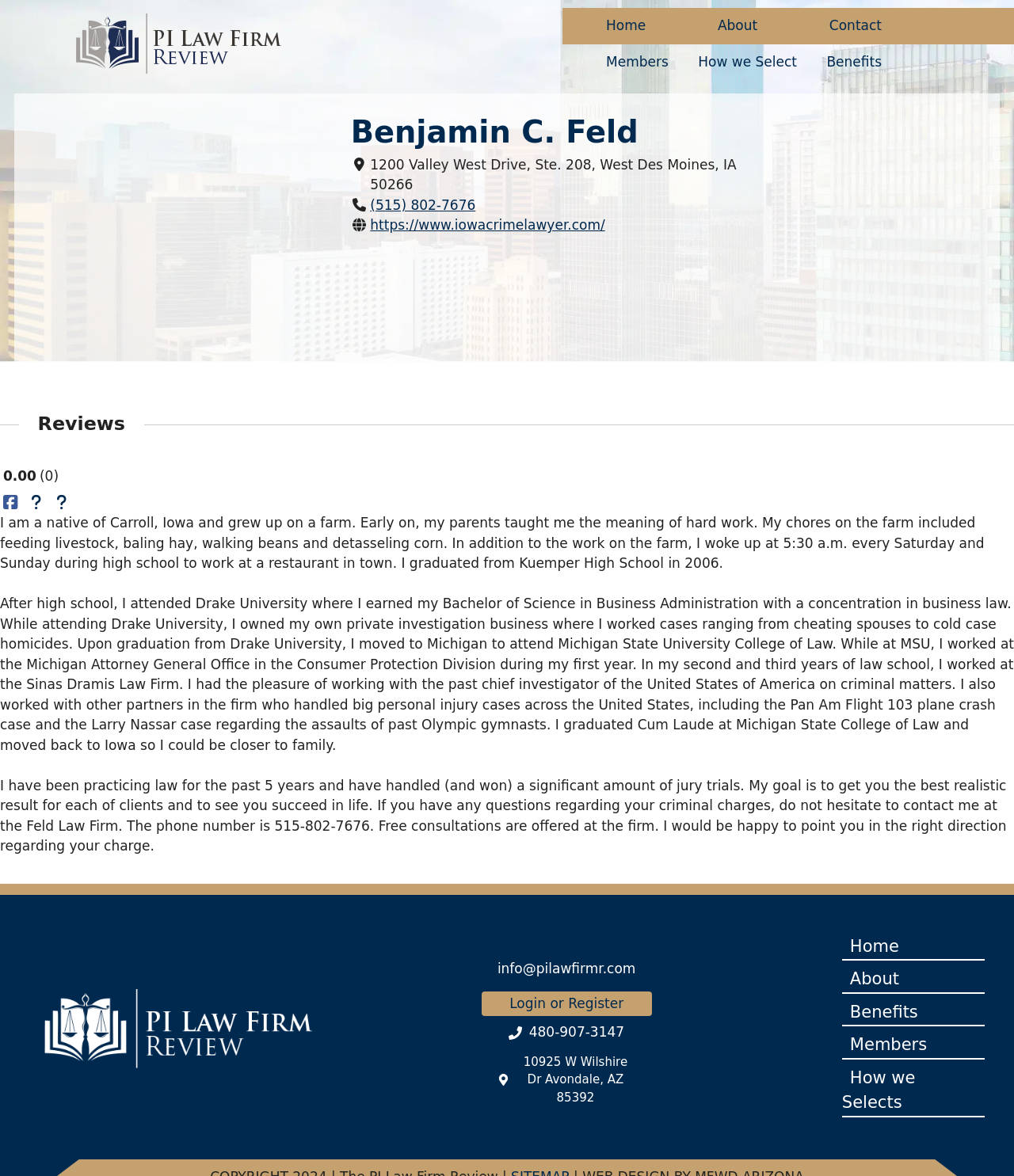Offer an extensive depiction of the webpage and its key elements.

This webpage is about Benjamin C. Feld, a personal injury lawyer. At the top left of the page, there is a figure, likely a profile picture of Benjamin C. Feld. Above the figure, there is a navigation menu with links to "Home", "About", and "Contact". 

Below the navigation menu, there is a main section that takes up most of the page. It contains an article about Benjamin C. Feld, including his biography and work experience. The biography is divided into two paragraphs, describing his childhood on a farm in Iowa, his education, and his work experience as a lawyer. 

On the right side of the biography, there are several links, including his phone number, website, and email address. There is also a section with a rating system, indicated by the text "Reviews" and "0.00", and three links with icons. 

At the bottom of the page, there is another navigation menu with links to "Home", "About", "Benefits", "Members", and "How we Select". There is also a figure, likely a logo or an image, and a link to "info@pilawfirmr.com", "Login or Register", and a phone number. Additionally, there is an address listed as "10925 W Wilshire Dr Avondale, AZ 85392".